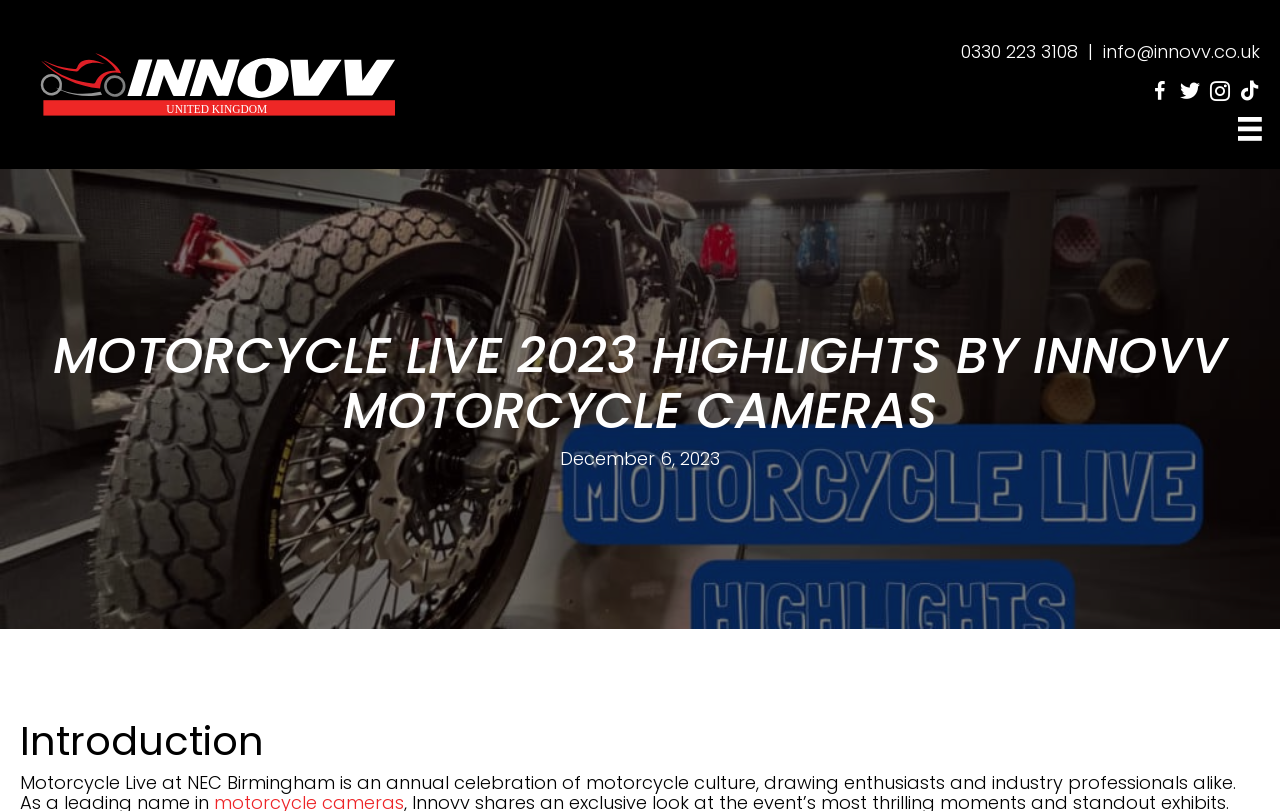What is the date of the Motorcycle Live 2023 event?
Answer the question with a single word or phrase derived from the image.

December 6, 2023